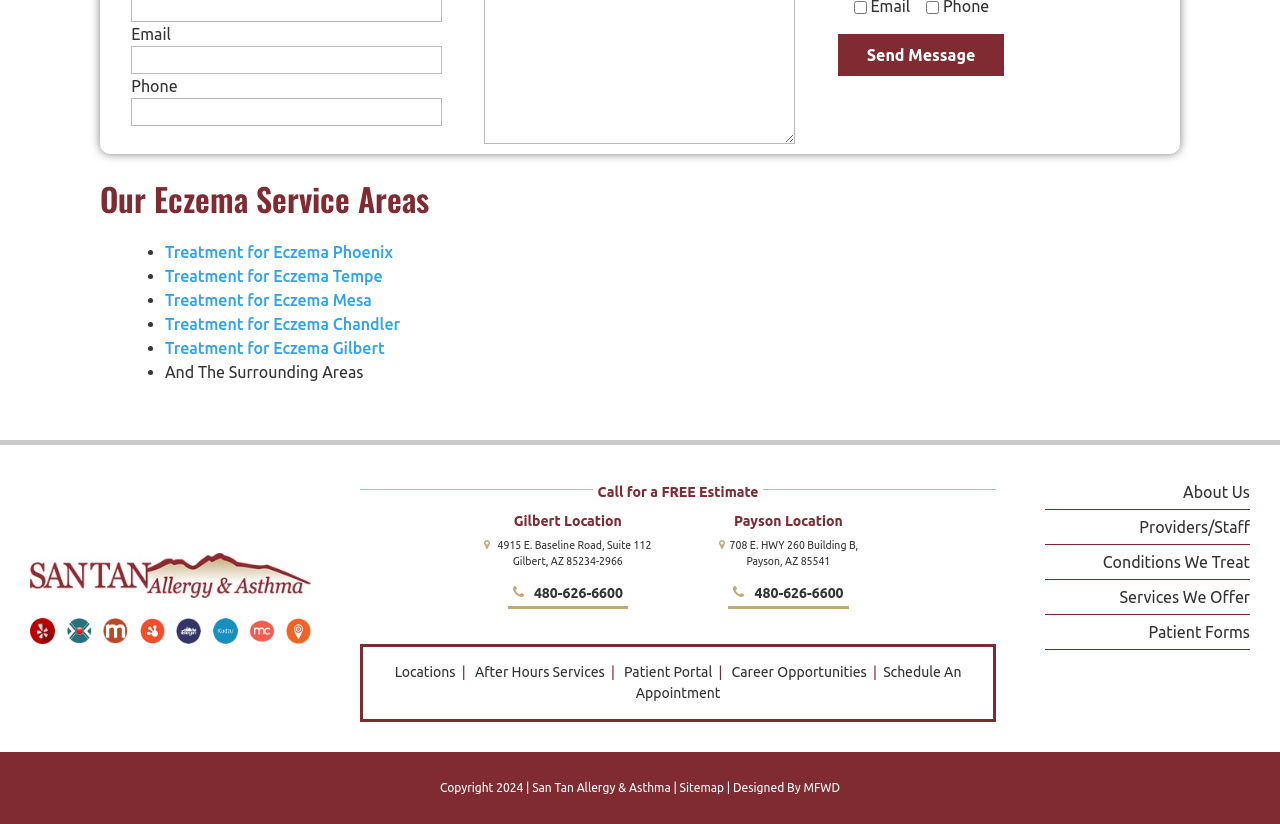What is the purpose of the 'Patient Portal' link?
Look at the image and answer the question using a single word or phrase.

To access patient information